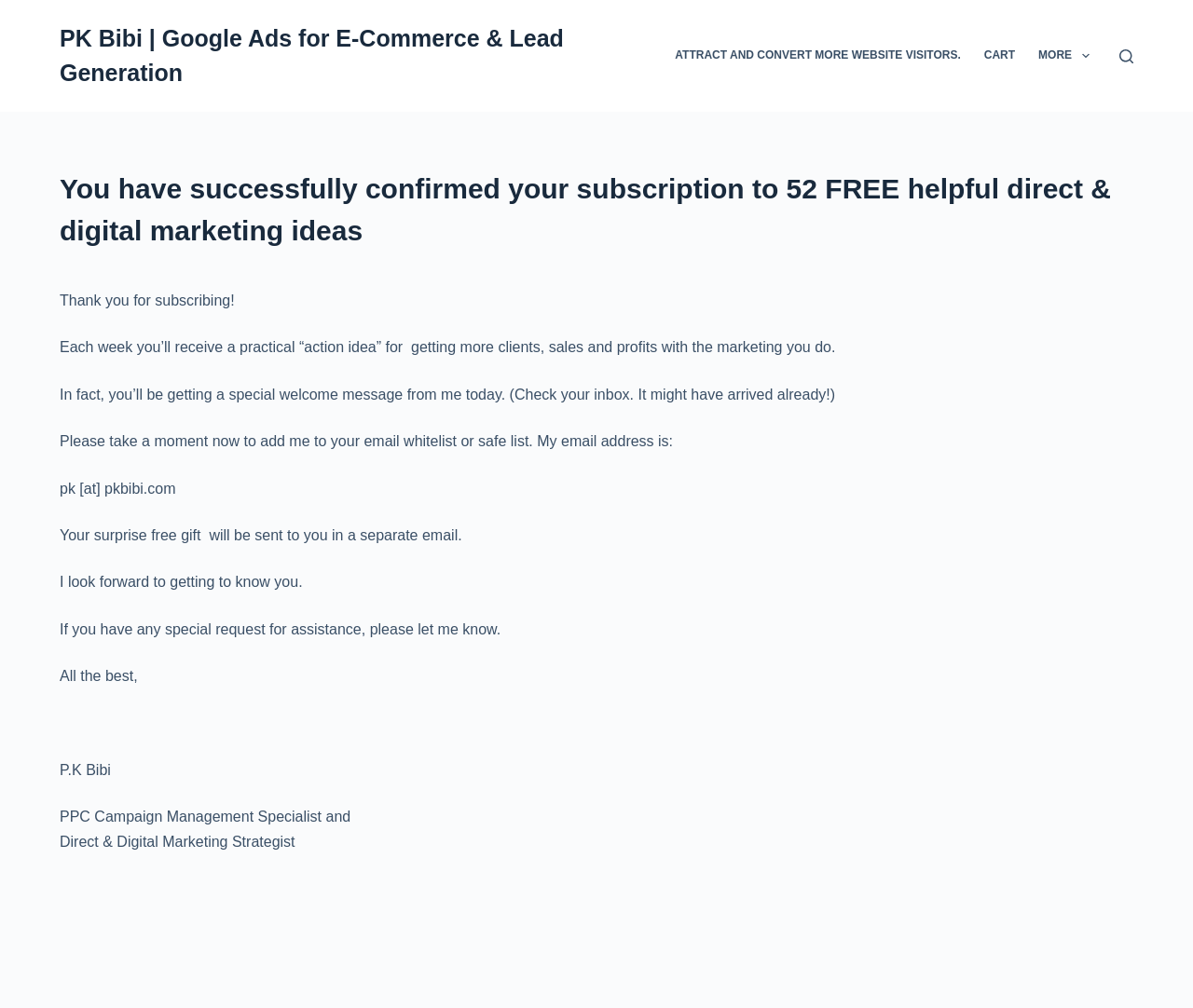Based on the visual content of the image, answer the question thoroughly: What is the user expected to receive in a separate email?

The webpage mentions that the user's surprise free gift will be sent to them in a separate email, in addition to the welcome message.